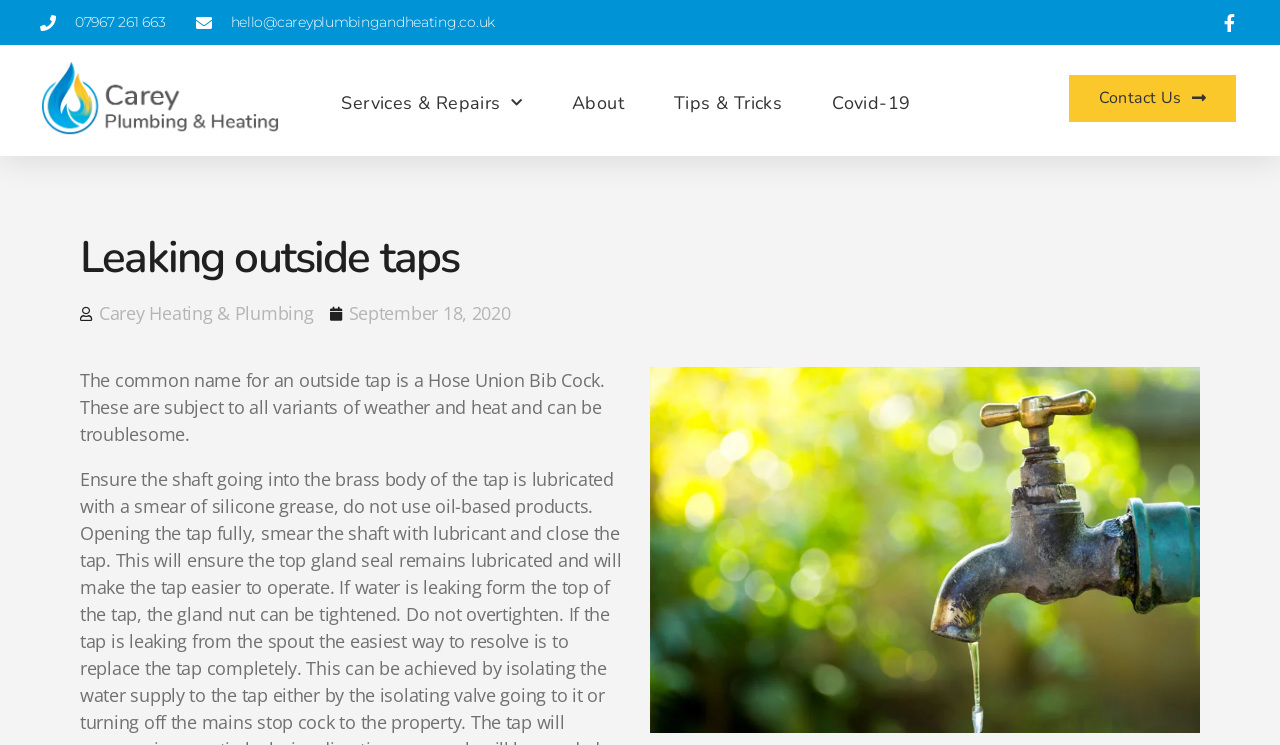From the details in the image, provide a thorough response to the question: What is depicted in the image on the webpage?

The image on the webpage is described as 'An outside tap dripping', which suggests that the image is showing a tap that is leaking or dripping water.